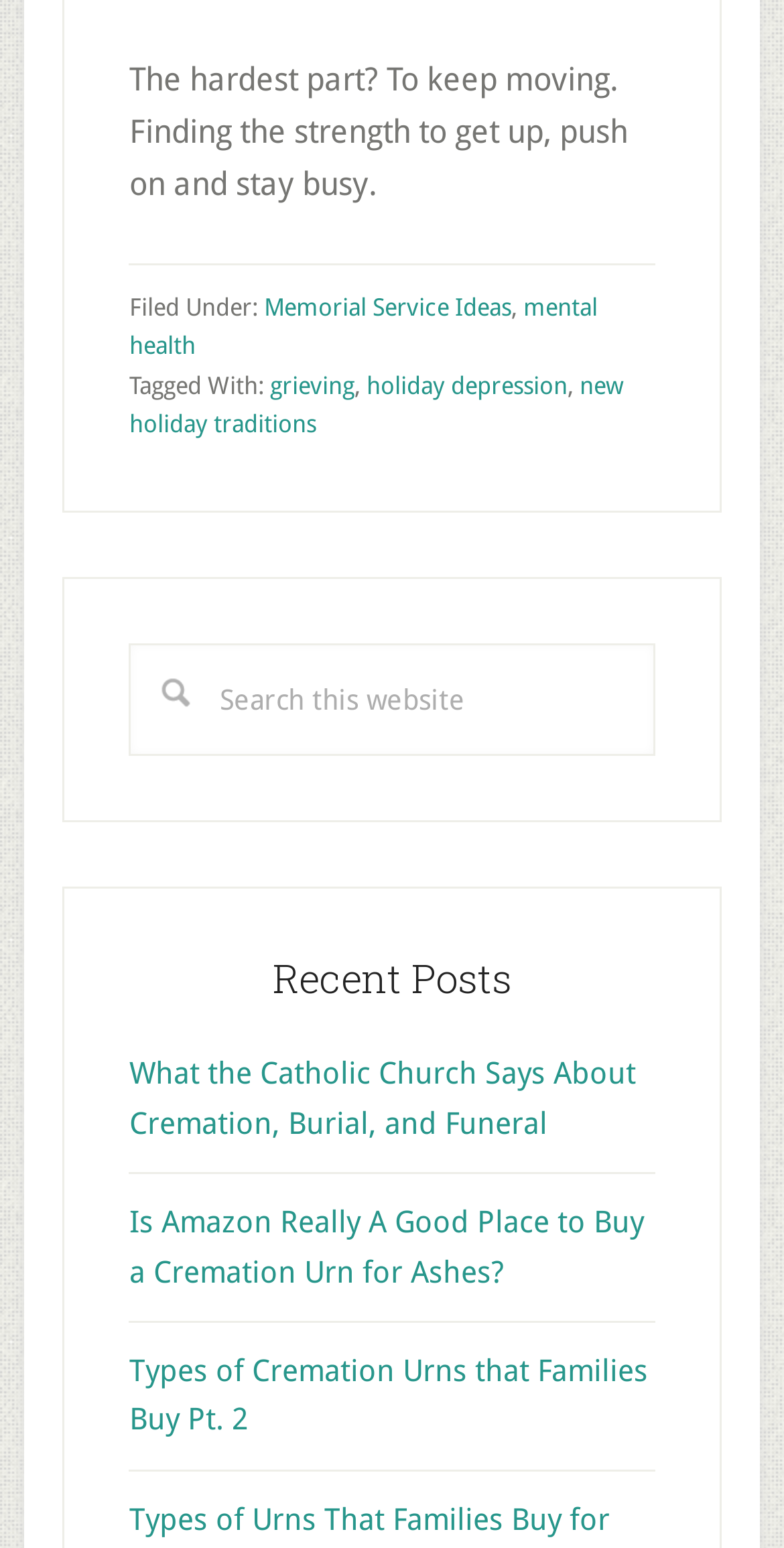Determine the bounding box coordinates for the clickable element to execute this instruction: "Read about Memorial Service Ideas". Provide the coordinates as four float numbers between 0 and 1, i.e., [left, top, right, bottom].

[0.336, 0.189, 0.652, 0.207]